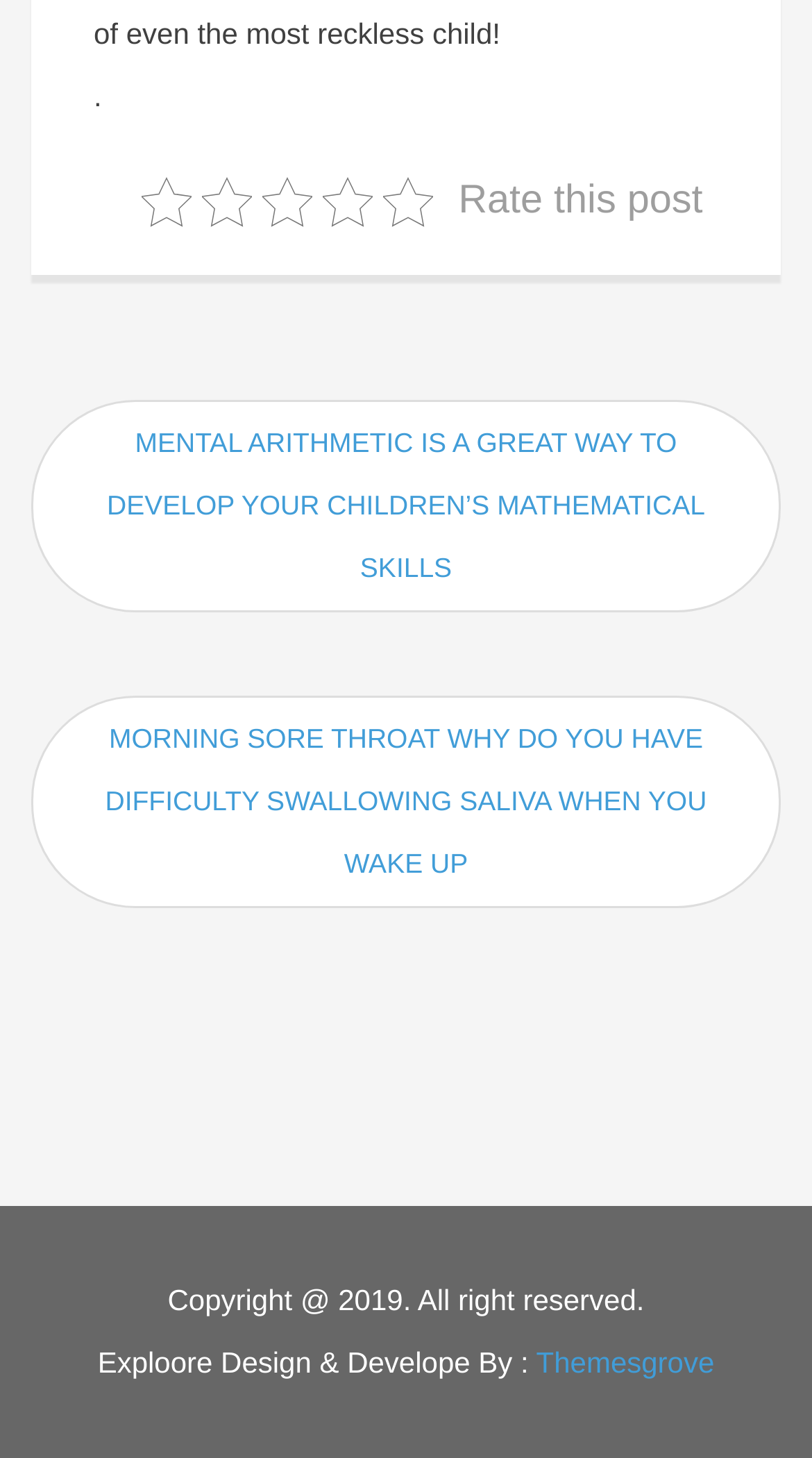What is the text above the links?
Using the visual information, respond with a single word or phrase.

Rate this post